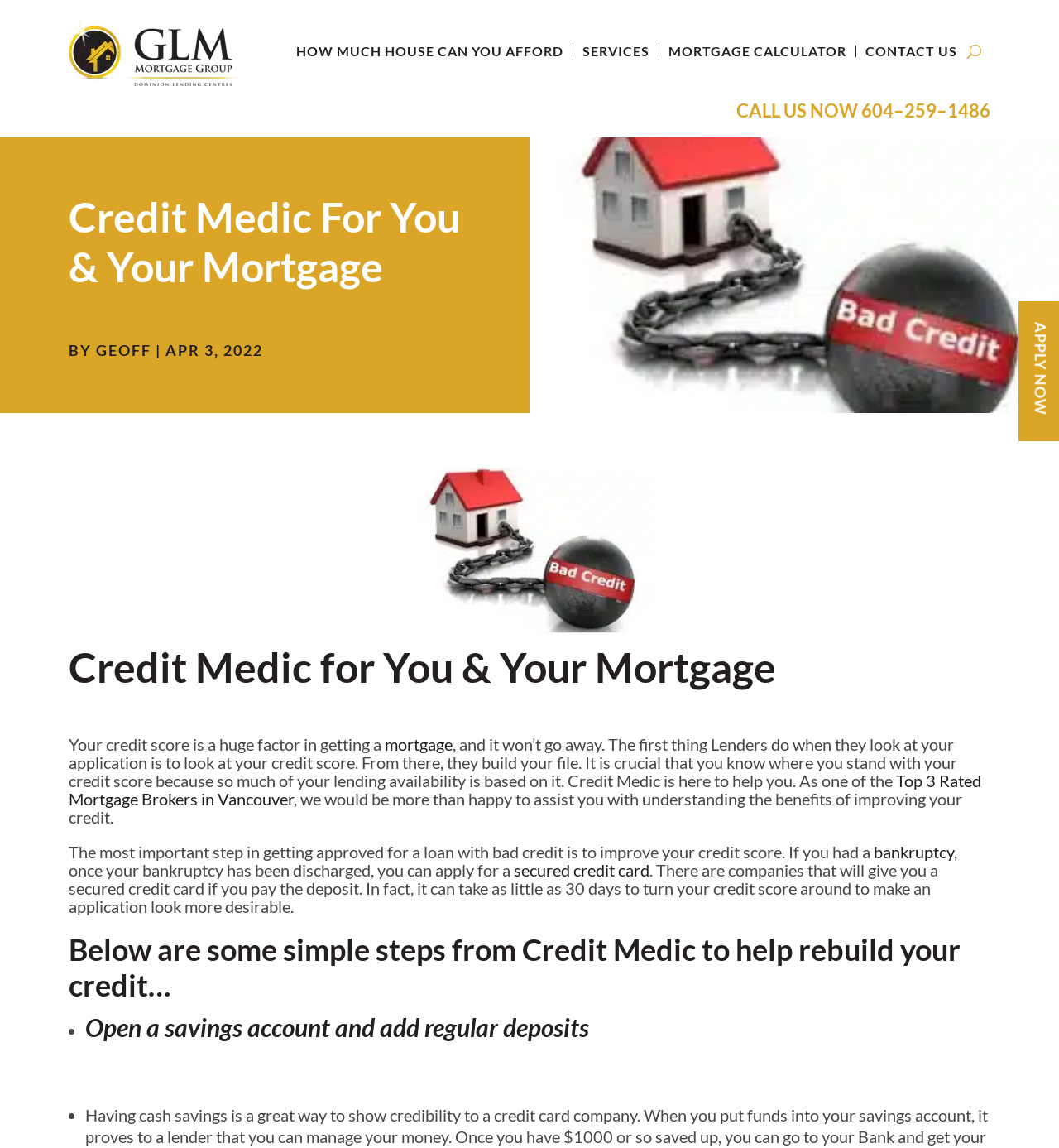Using the provided element description, identify the bounding box coordinates as (top-left x, top-left y, bottom-right x, bottom-right y). Ensure all values are between 0 and 1. Description: secured credit card

[0.485, 0.749, 0.613, 0.767]